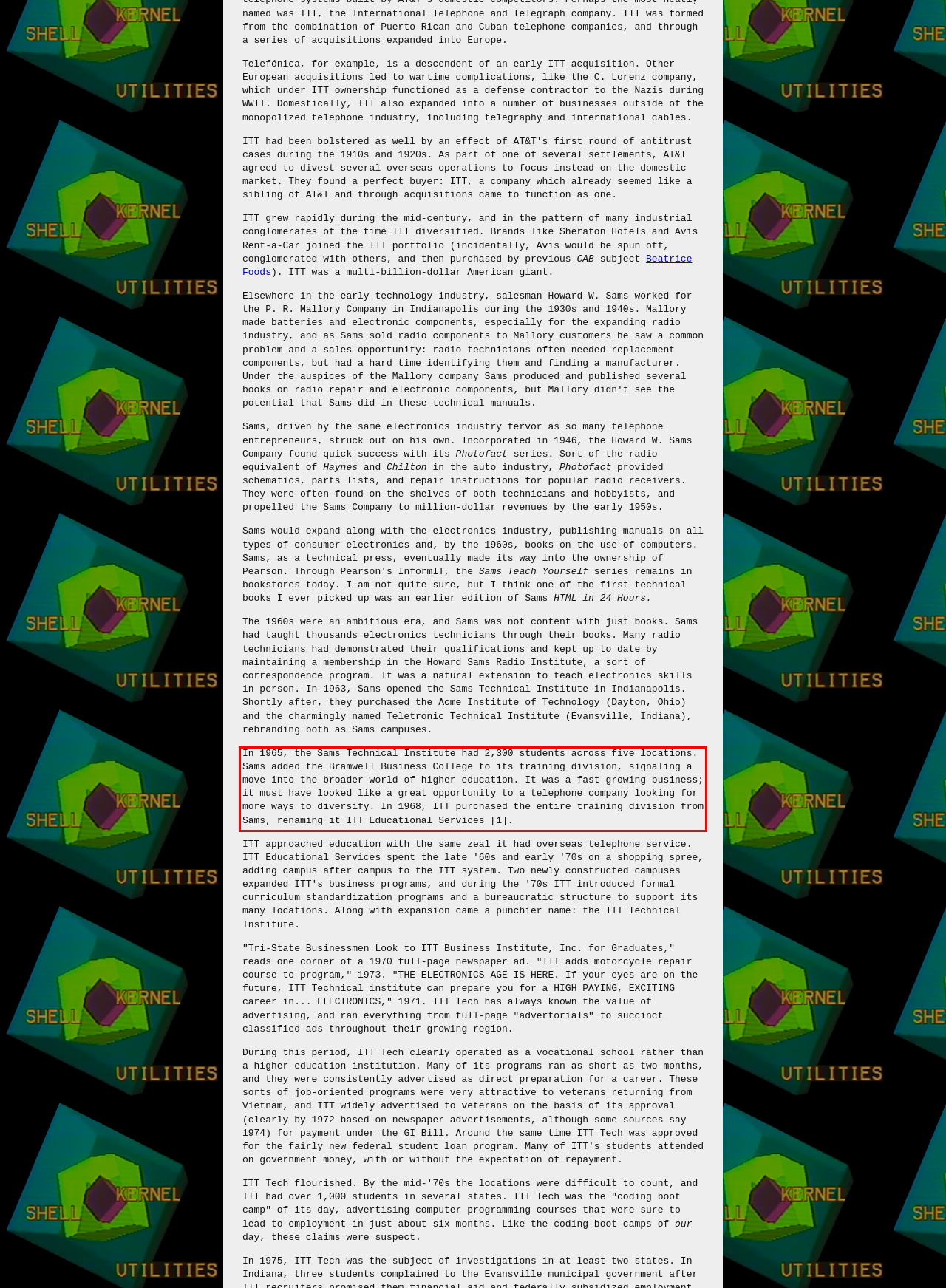Please look at the webpage screenshot and extract the text enclosed by the red bounding box.

In 1965, the Sams Technical Institute had 2,300 students across five locations. Sams added the Bramwell Business College to its training division, signaling a move into the broader world of higher education. It was a fast growing business; it must have looked like a great opportunity to a telephone company looking for more ways to diversify. In 1968, ITT purchased the entire training division from Sams, renaming it ITT Educational Services [1].